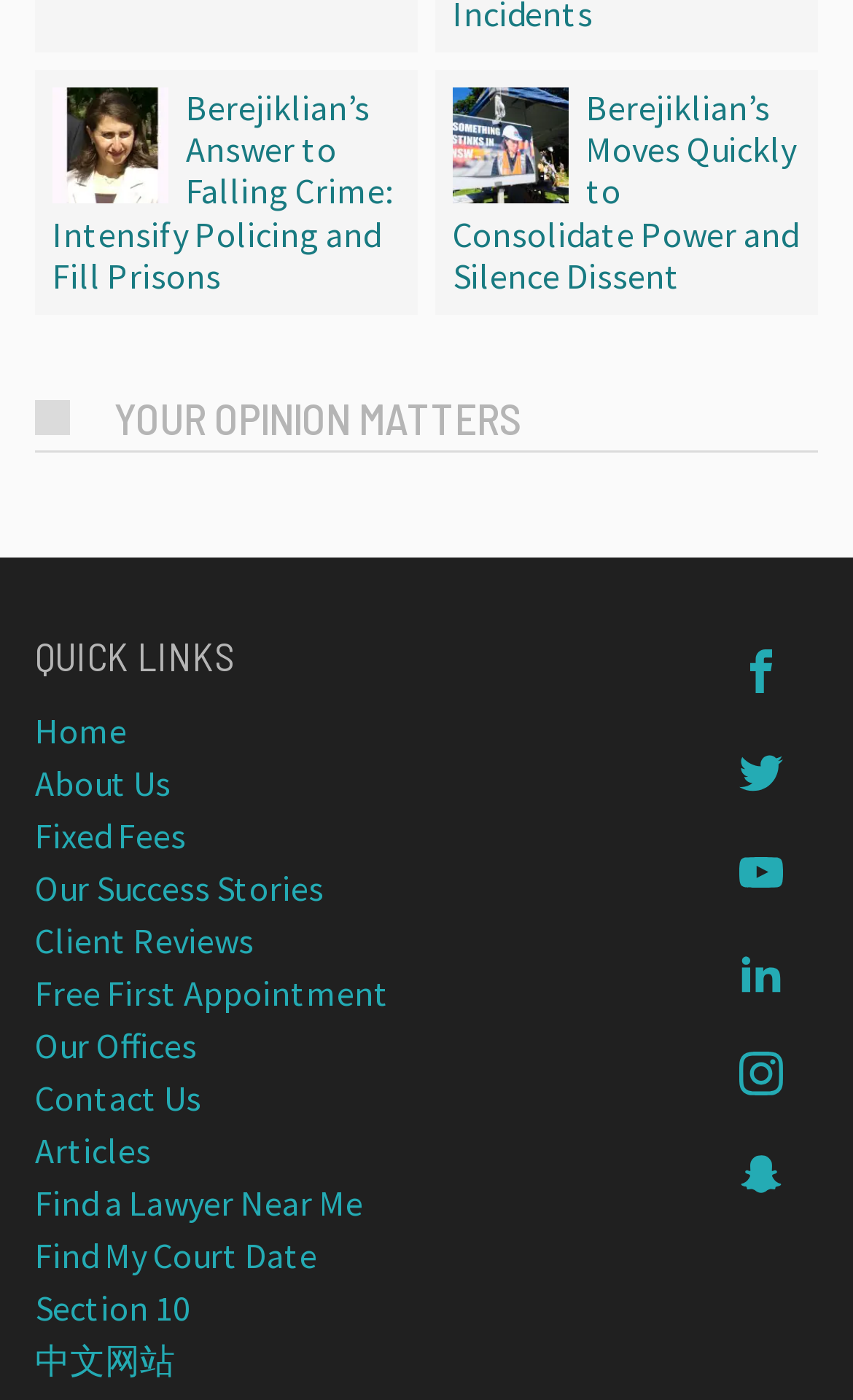How many columns of links are there under 'YOUR OPINION MATTERS'?
Based on the image, provide your answer in one word or phrase.

2